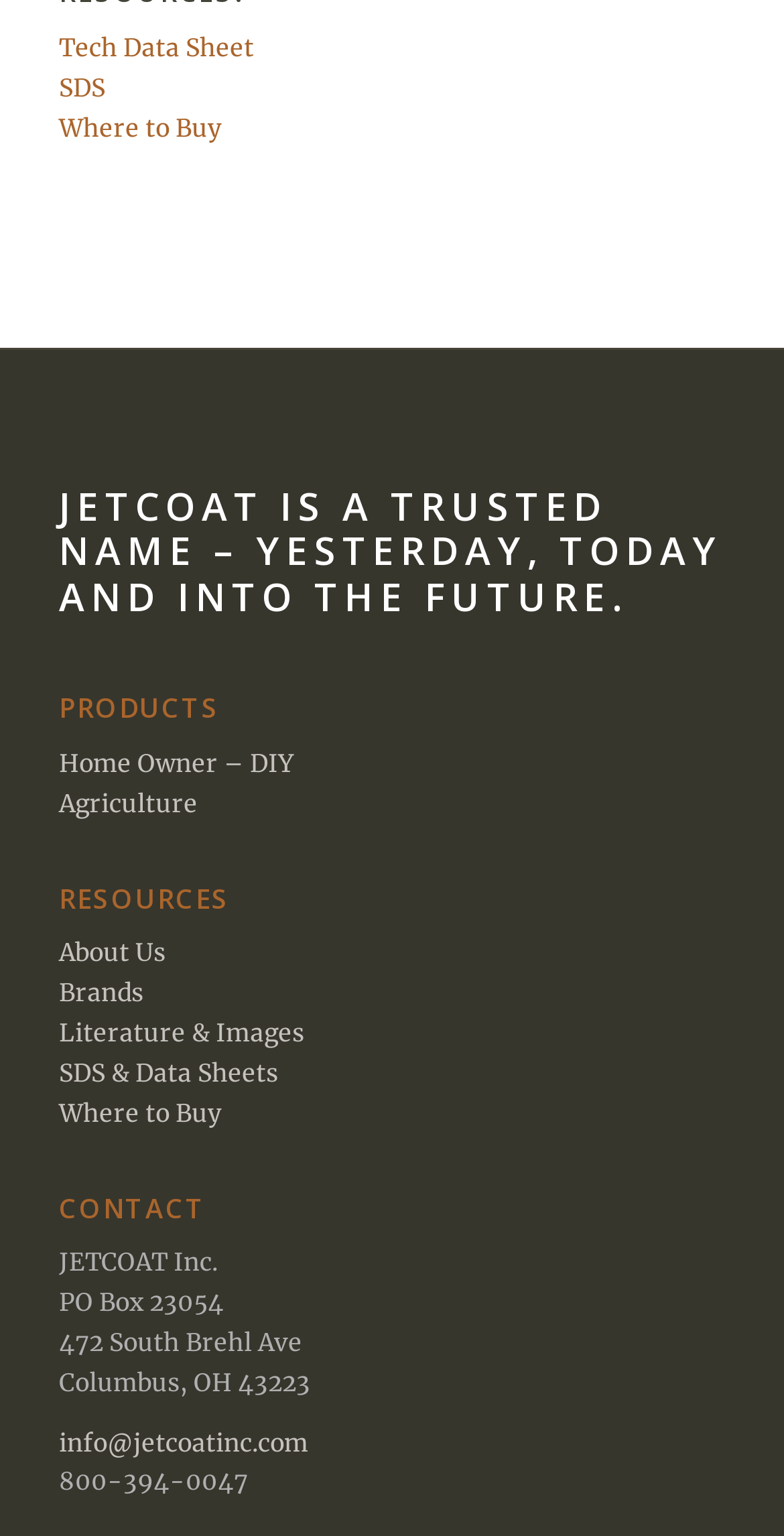What is the company name?
Look at the image and respond with a single word or a short phrase.

JETCOAT Inc.